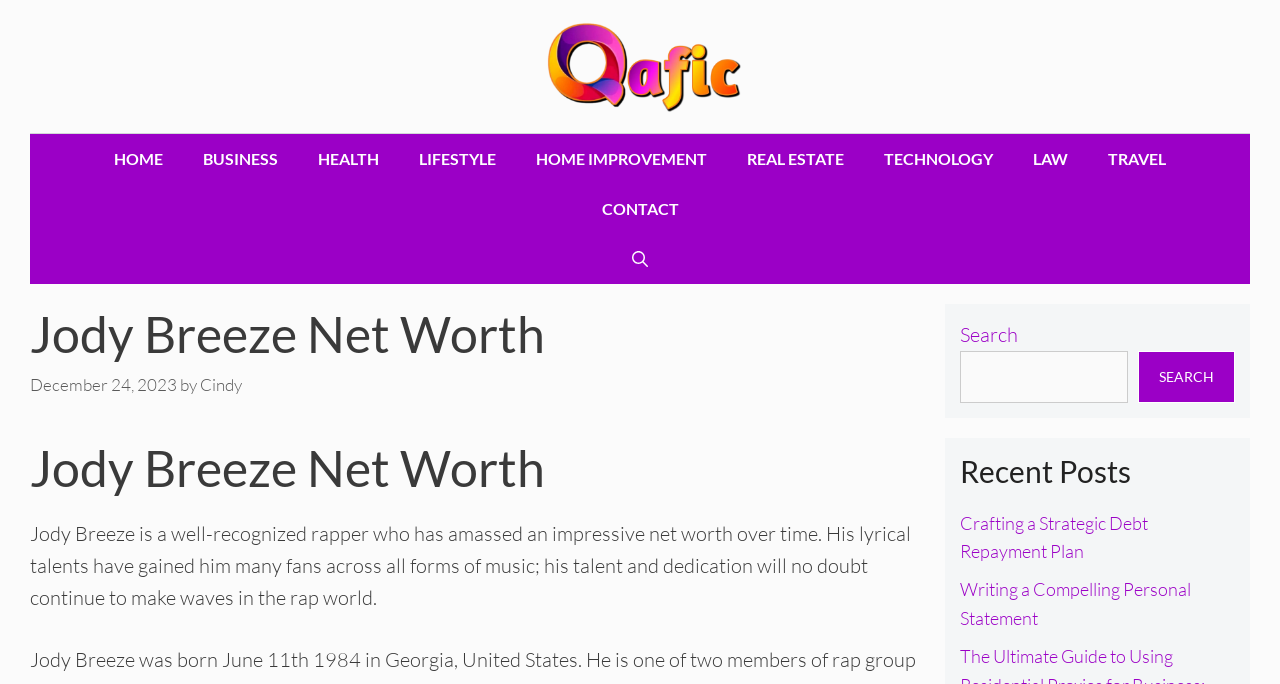What is the name of the rapper?
Refer to the image and give a detailed response to the question.

The webpage is about Jody Breeze's net worth, and the heading 'Jody Breeze Net Worth' is present at the top of the page, indicating that the webpage is focused on this rapper.